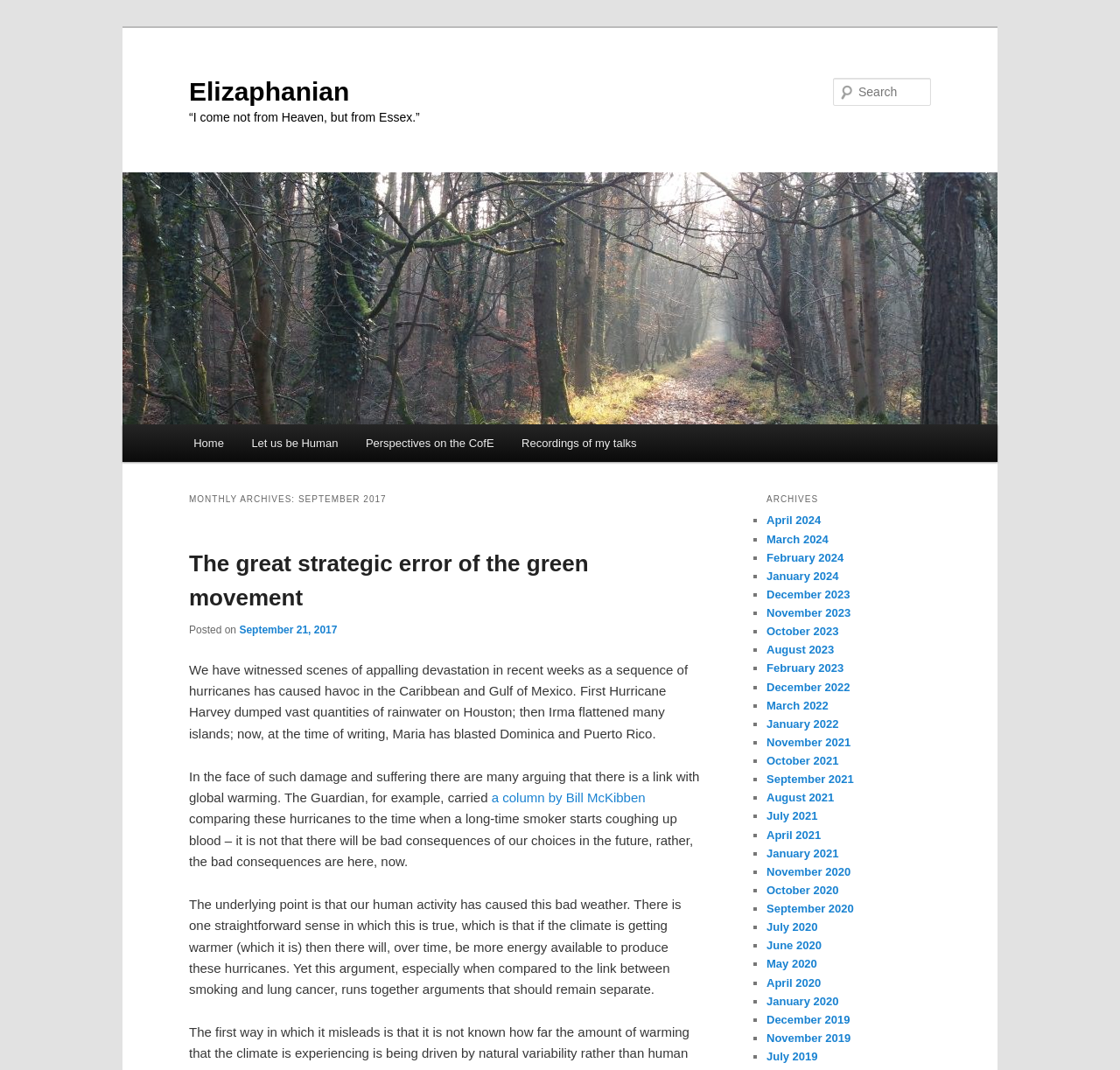Find the bounding box coordinates for the UI element that matches this description: "a column by Bill McKibben".

[0.439, 0.738, 0.576, 0.752]